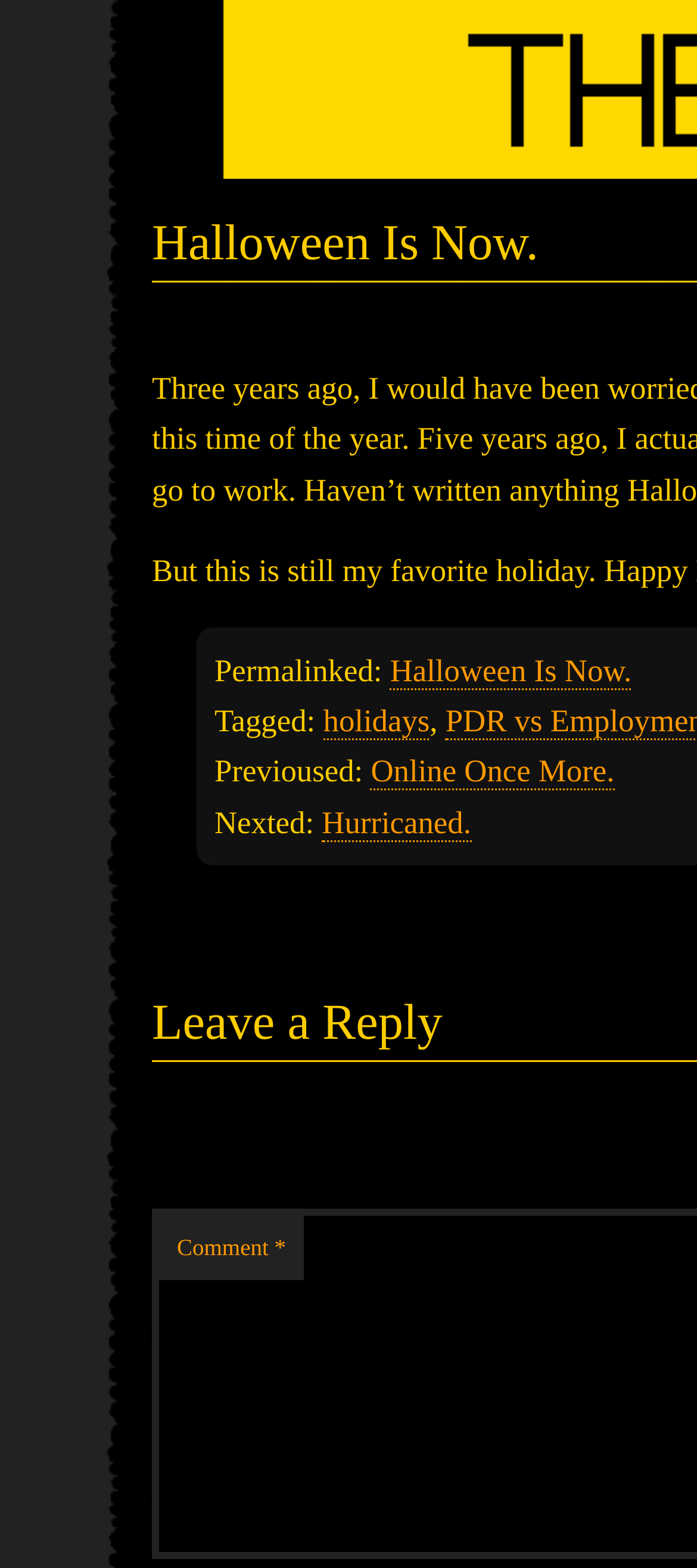Answer the following in one word or a short phrase: 
What is the next post?

Hurricaned.